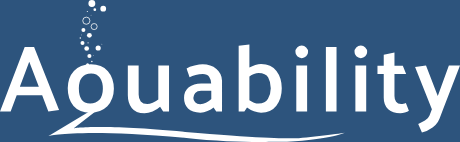What is the color of the text 'Aquability'?
Please answer the question with as much detail and depth as you can.

According to the caption, the name 'Aquability' is rendered in bold, white letters, indicating that the text itself is white in color.